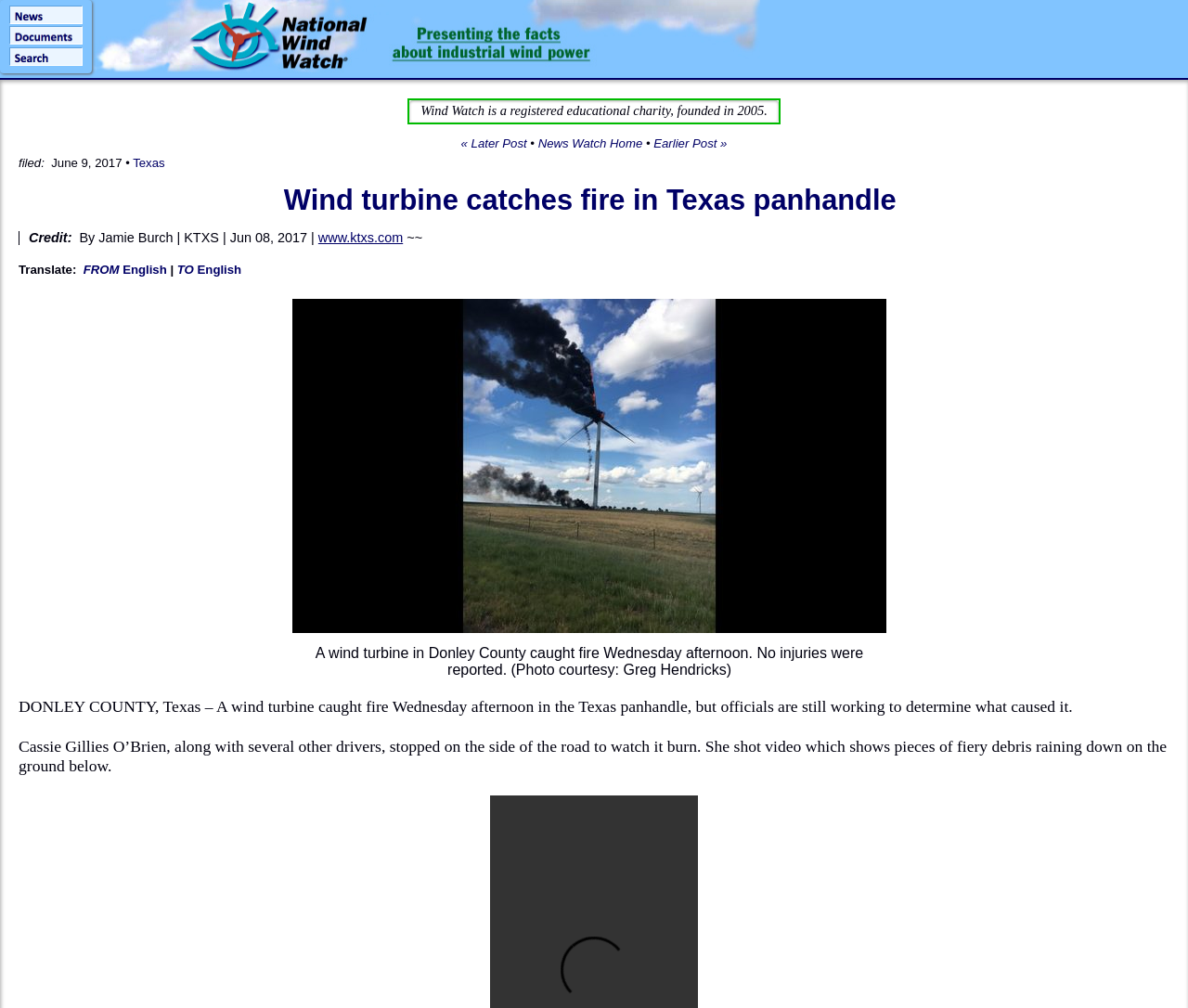Predict the bounding box coordinates of the area that should be clicked to accomplish the following instruction: "Visit National Wind Watch website". The bounding box coordinates should consist of four float numbers between 0 and 1, i.e., [left, top, right, bottom].

[0.0, 0.062, 0.562, 0.076]